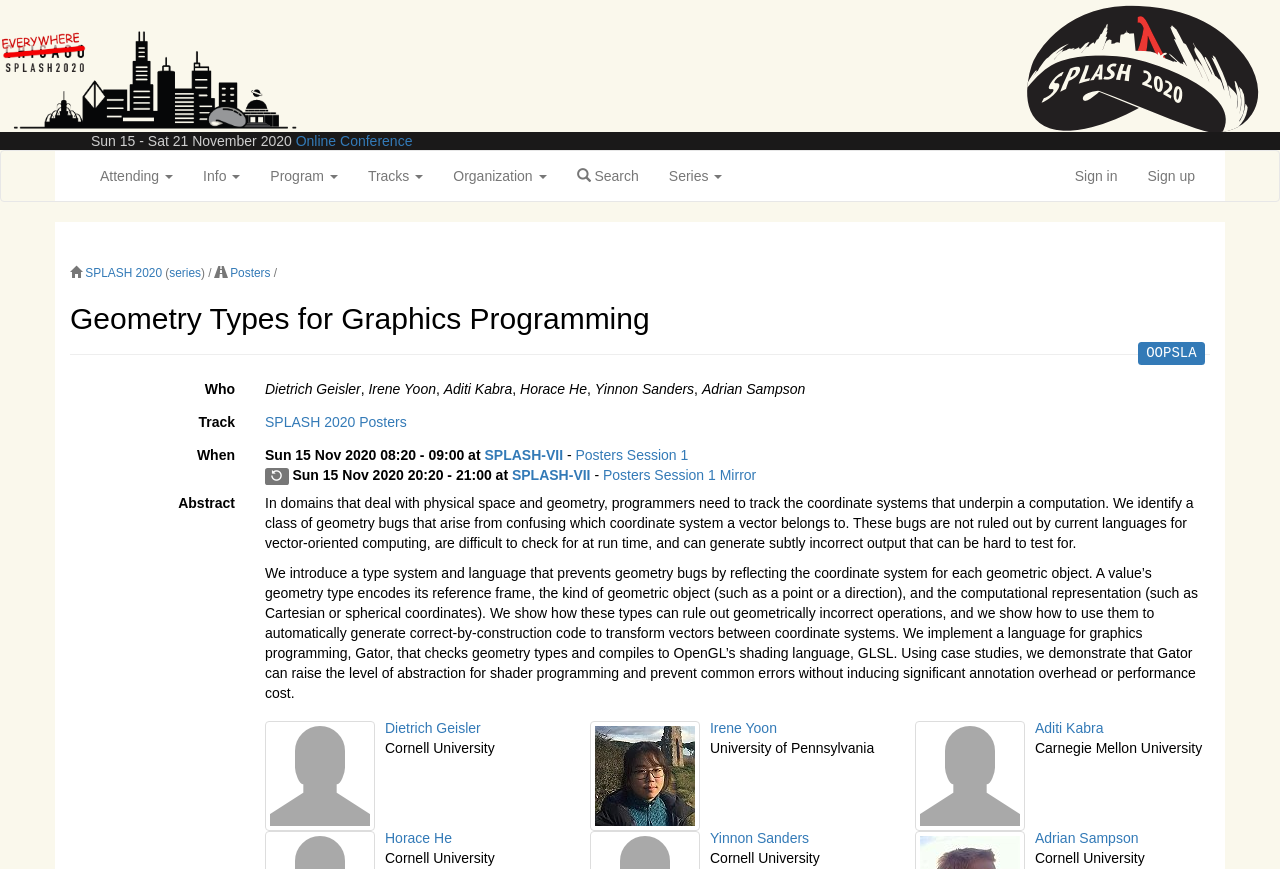Please predict the bounding box coordinates of the element's region where a click is necessary to complete the following instruction: "View the 'Posters' track information". The coordinates should be represented by four float numbers between 0 and 1, i.e., [left, top, right, bottom].

[0.18, 0.306, 0.211, 0.322]